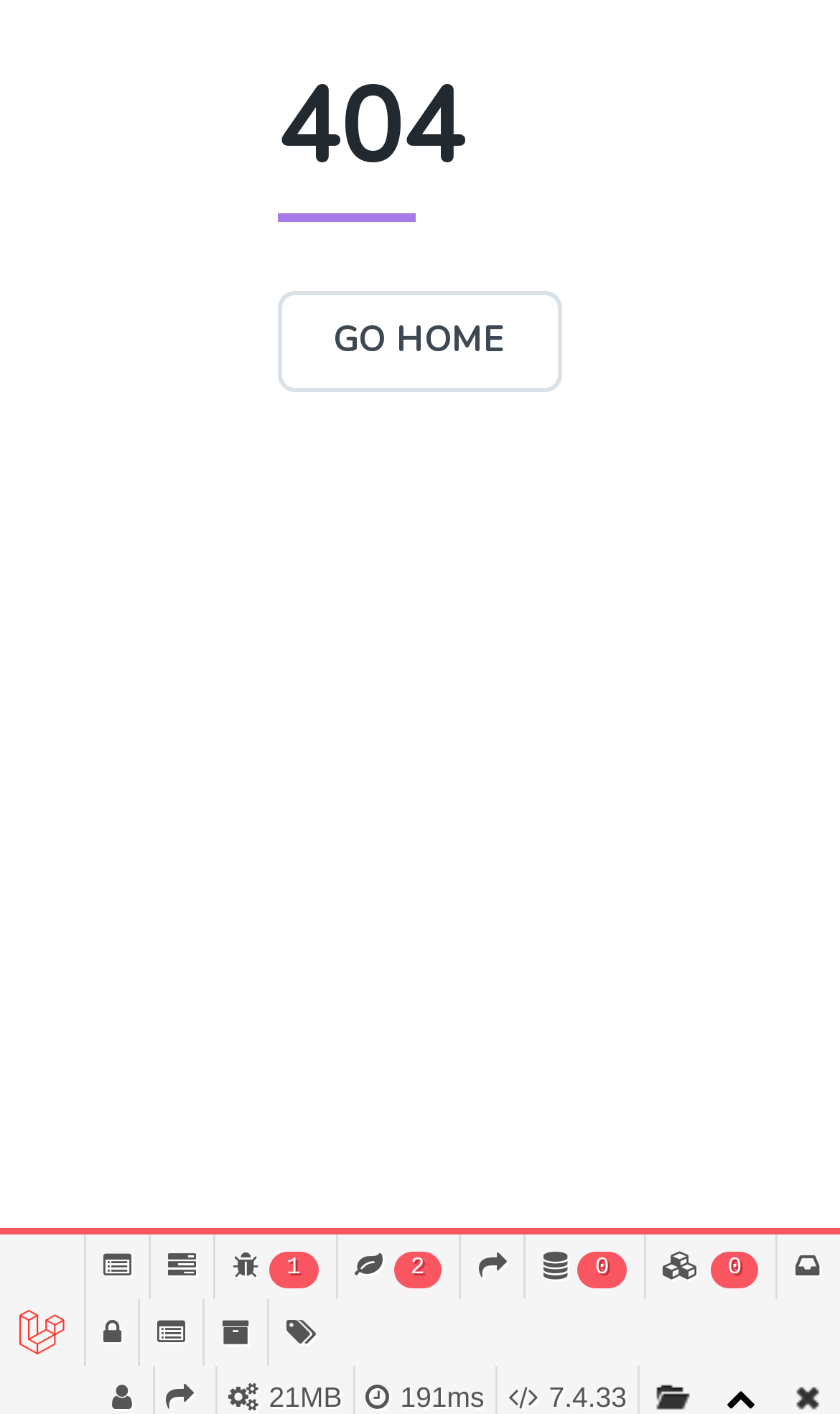Using a single word or phrase, answer the following question: 
What is the text on the button?

GO HOME